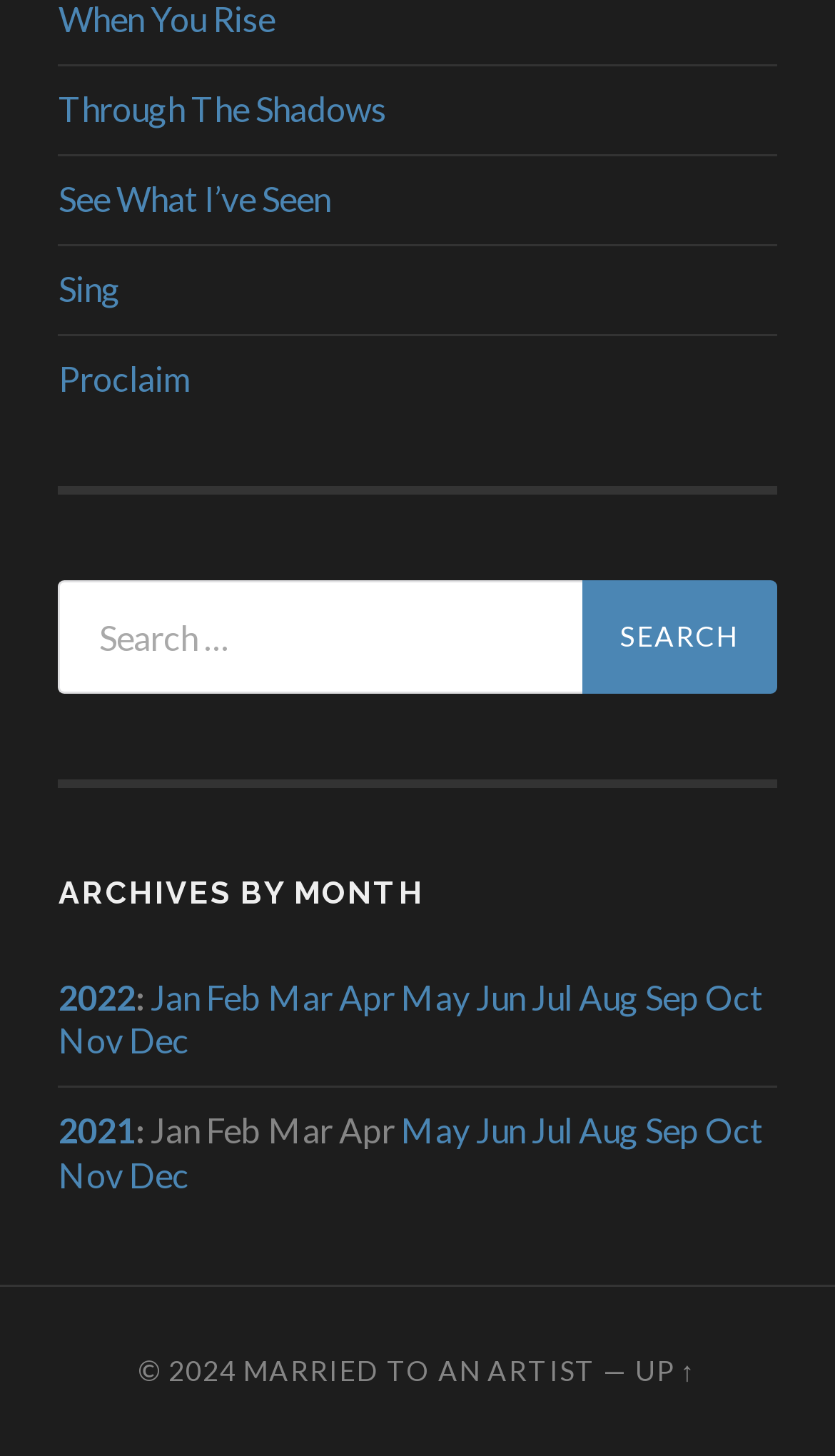What is the copyright year mentioned at the bottom of the webpage?
Using the picture, provide a one-word or short phrase answer.

2024